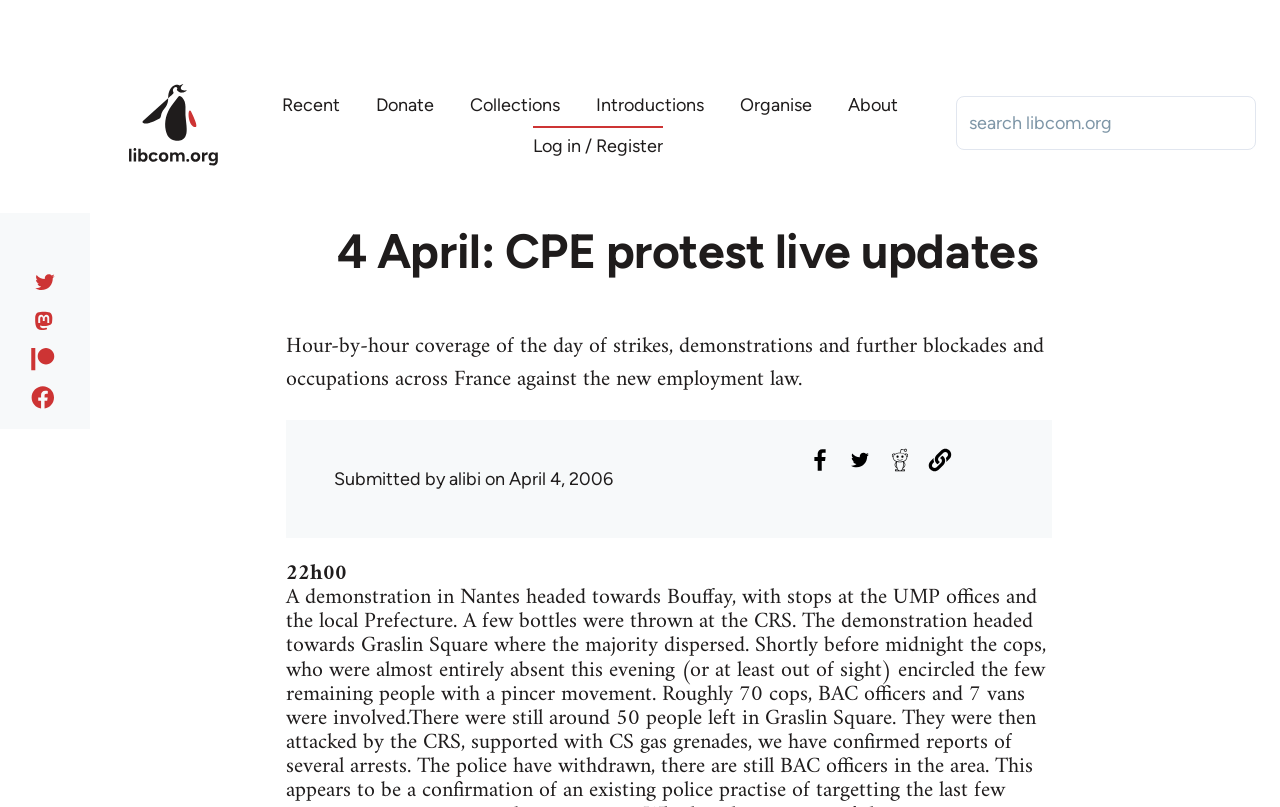Using the information from the screenshot, answer the following question thoroughly:
How many navigation links are in the main navigation menu?

I examined the main navigation menu and counted the number of links, which are Recent, Donate, Collections, Introductions, Organise, and About, so there are 6 navigation links in the main navigation menu.